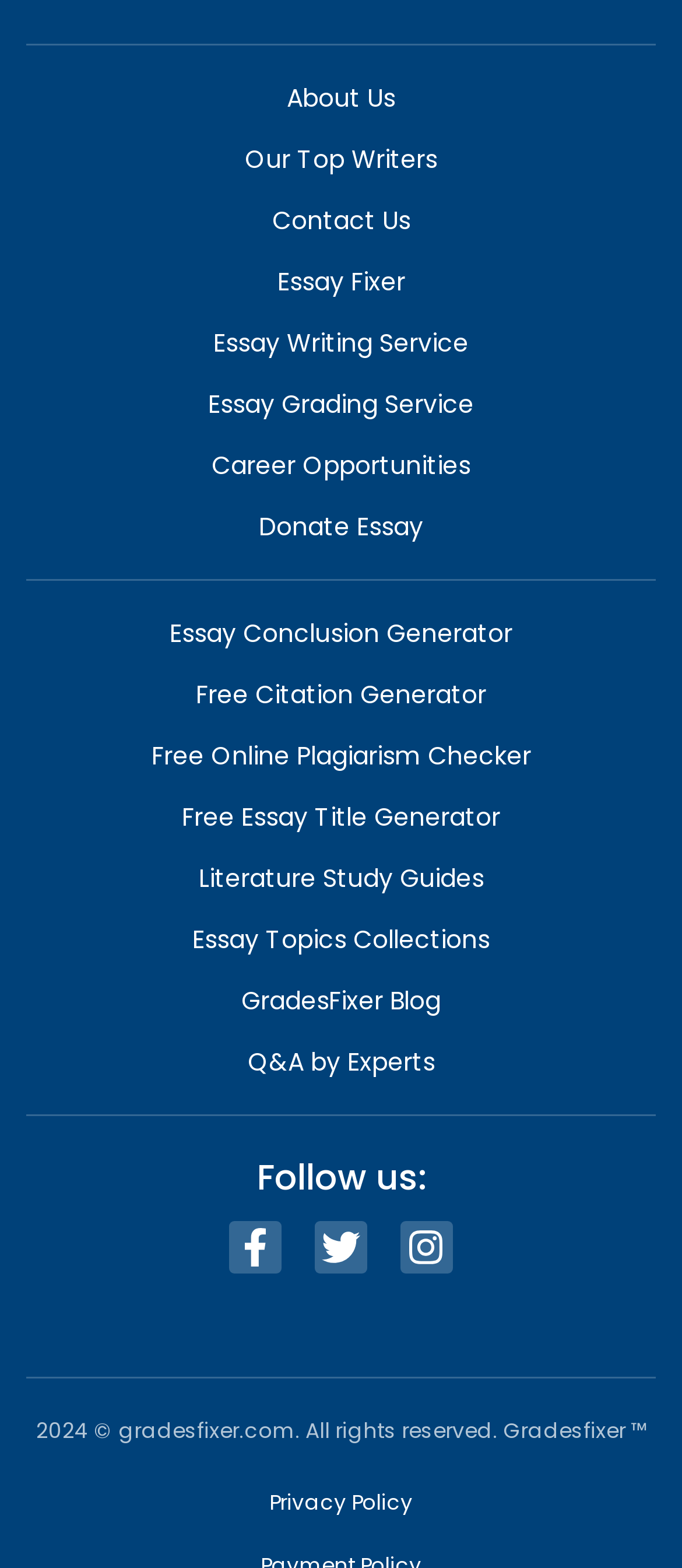Find the bounding box coordinates of the clickable element required to execute the following instruction: "Read Privacy Policy". Provide the coordinates as four float numbers between 0 and 1, i.e., [left, top, right, bottom].

[0.395, 0.947, 0.605, 0.97]